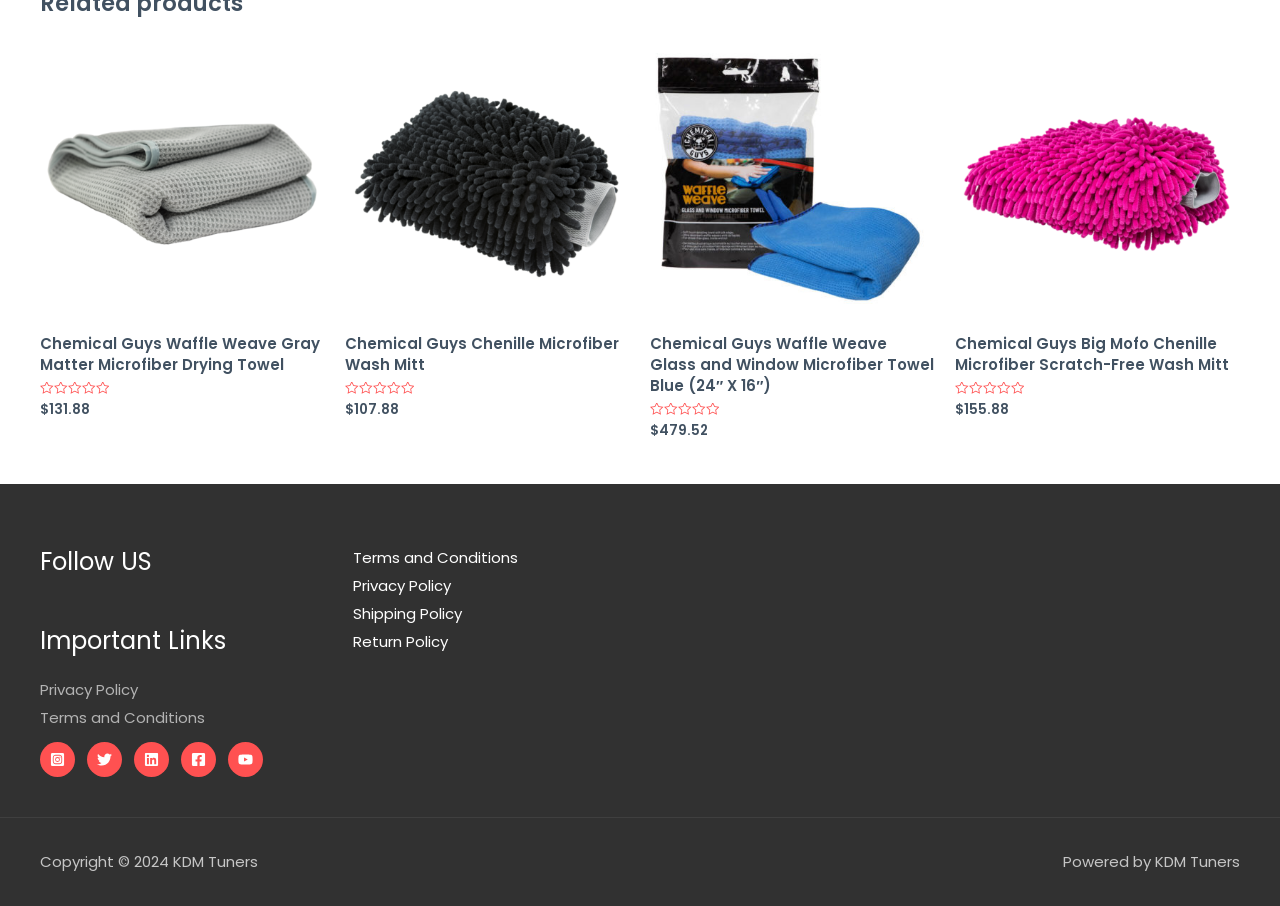What is the copyright year of this website?
Give a comprehensive and detailed explanation for the question.

The copyright year of the website can be found by looking at the StaticText element with the text 'Copyright © 2024 KDM Tuners' at the bottom of the webpage.